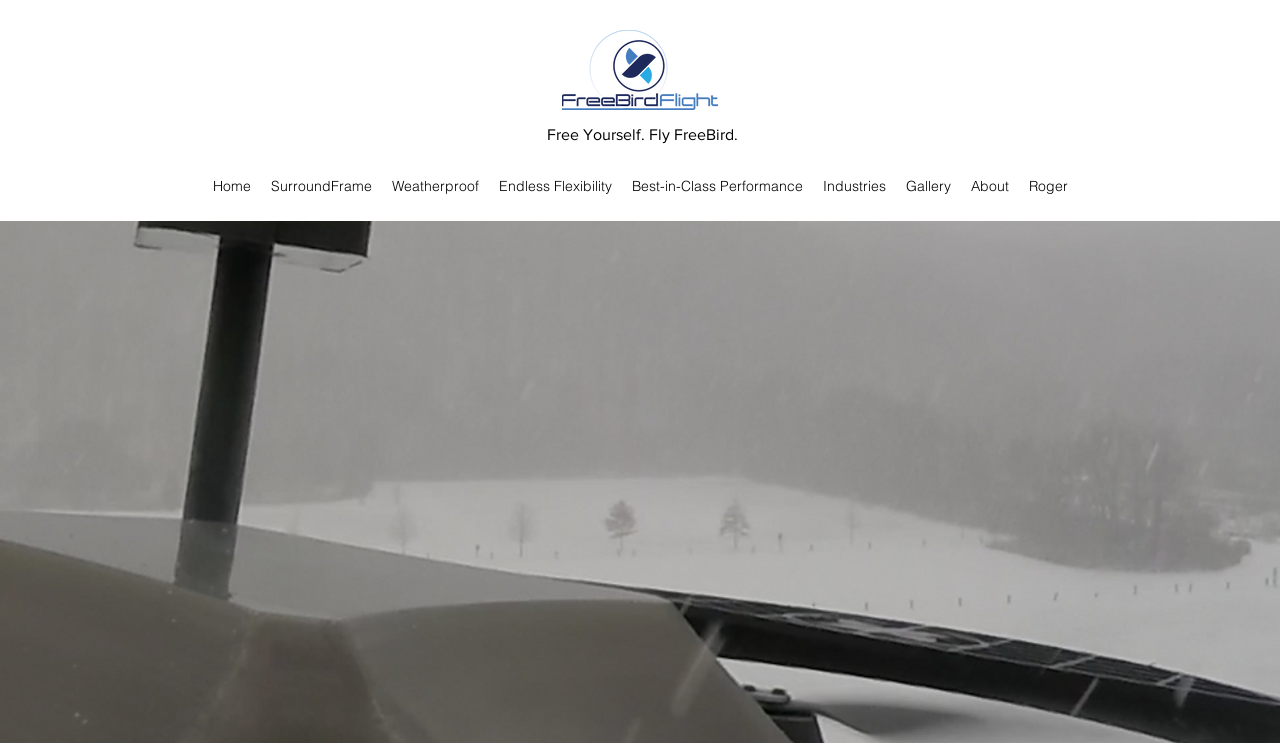What is the focus of the current webpage?
Please analyze the image and answer the question with as much detail as possible.

The focus of the current webpage is 'Weatherproof' as indicated by the root element 'Weatherproof | Freebird Flight' and the region 'Weatherproof: Features'.